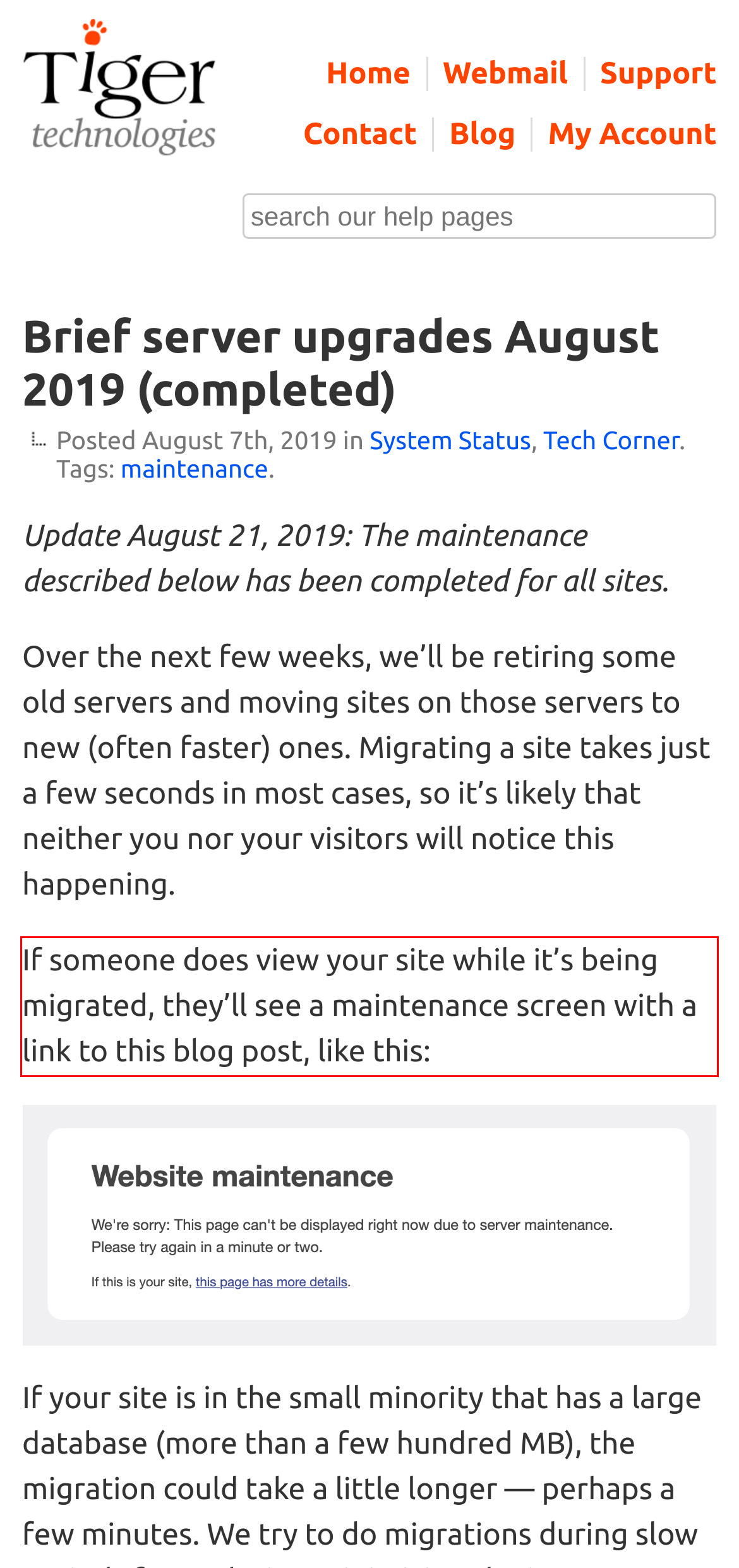Given a webpage screenshot, identify the text inside the red bounding box using OCR and extract it.

If someone does view your site while it’s being migrated, they’ll see a maintenance screen with a link to this blog post, like this: